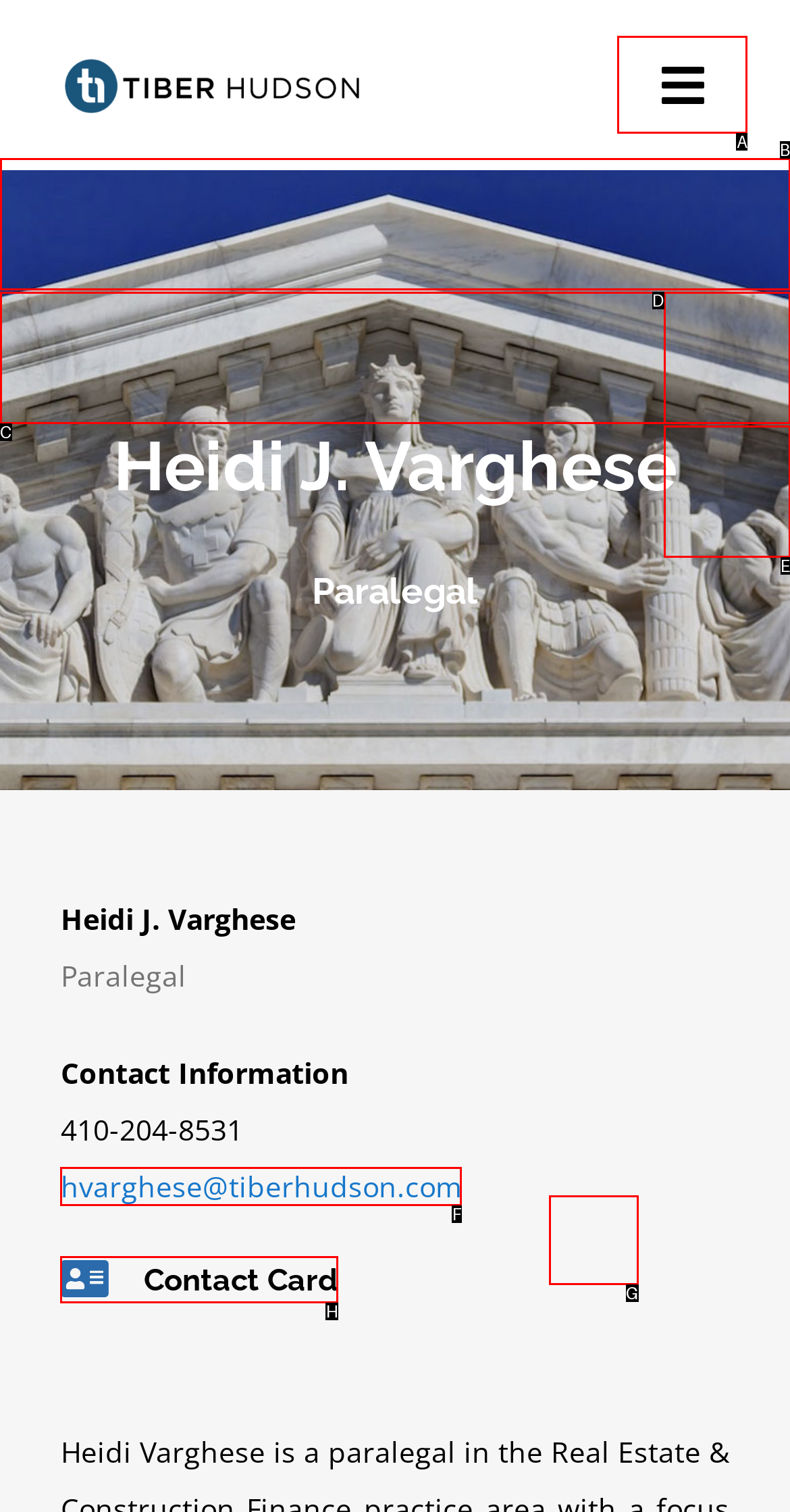Identify the HTML element to click to execute this task: Toggle the navigation menu Respond with the letter corresponding to the proper option.

A